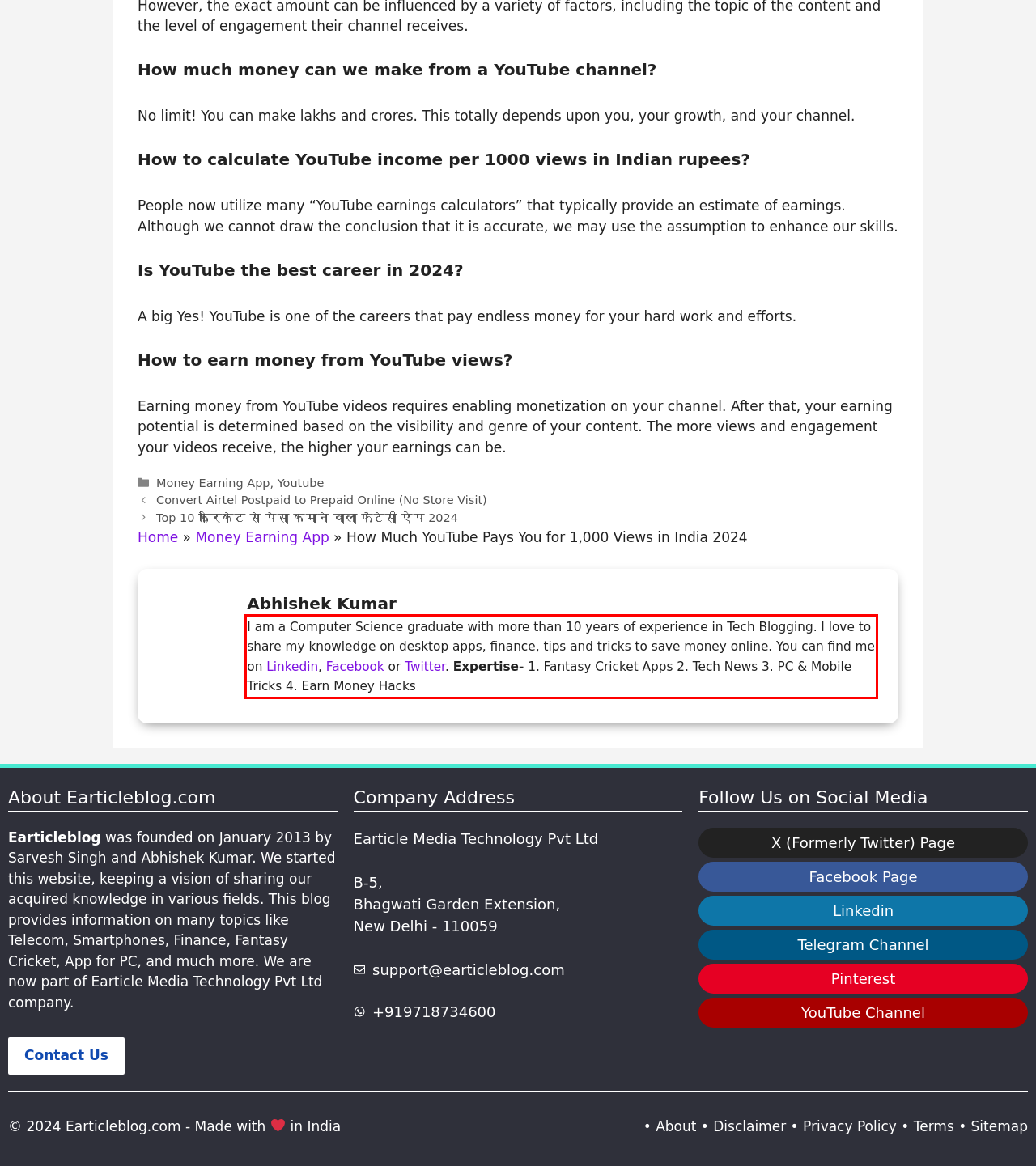From the provided screenshot, extract the text content that is enclosed within the red bounding box.

I am a Computer Science graduate with more than 10 years of experience in Tech Blogging. I love to share my knowledge on desktop apps, finance, tips and tricks to save money online. You can find me on Linkedin, Facebook or Twitter. Expertise- 1. Fantasy Cricket Apps 2. Tech News 3. PC & Mobile Tricks 4. Earn Money Hacks